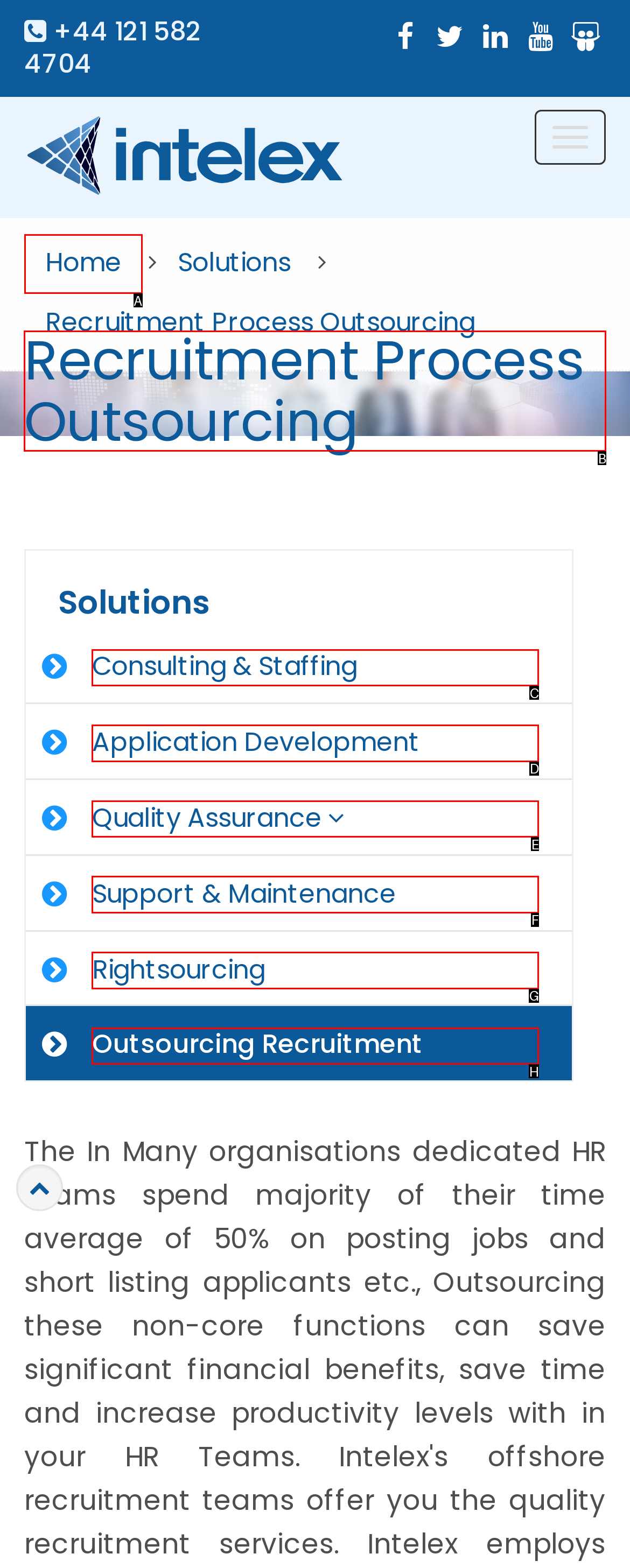What letter corresponds to the UI element to complete this task: Join Discord channel
Answer directly with the letter.

None